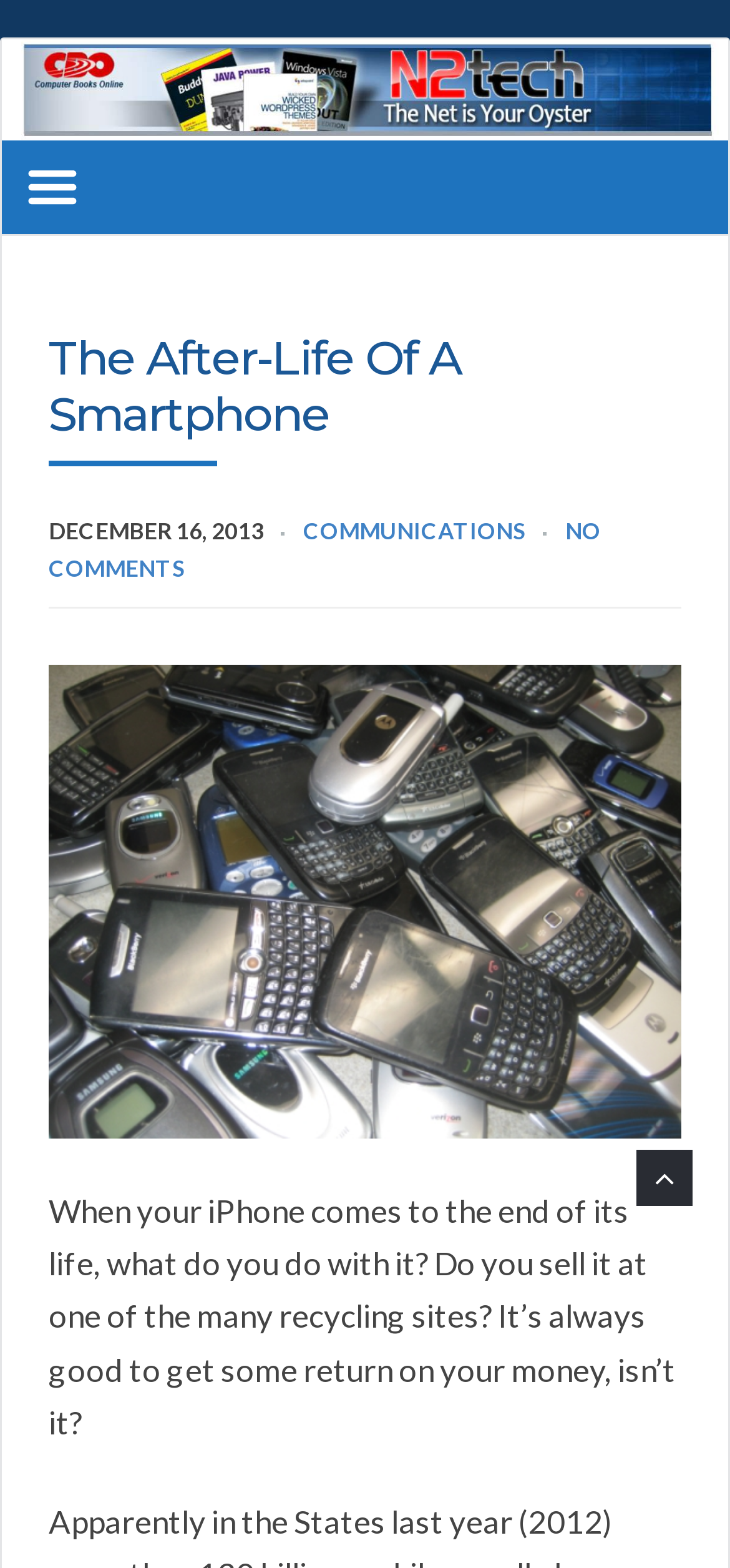Using the information in the image, could you please answer the following question in detail:
What is the date of the article?

I found the date of the article by looking at the static text element that appears below the main heading, which says 'DECEMBER 16, 2013'.